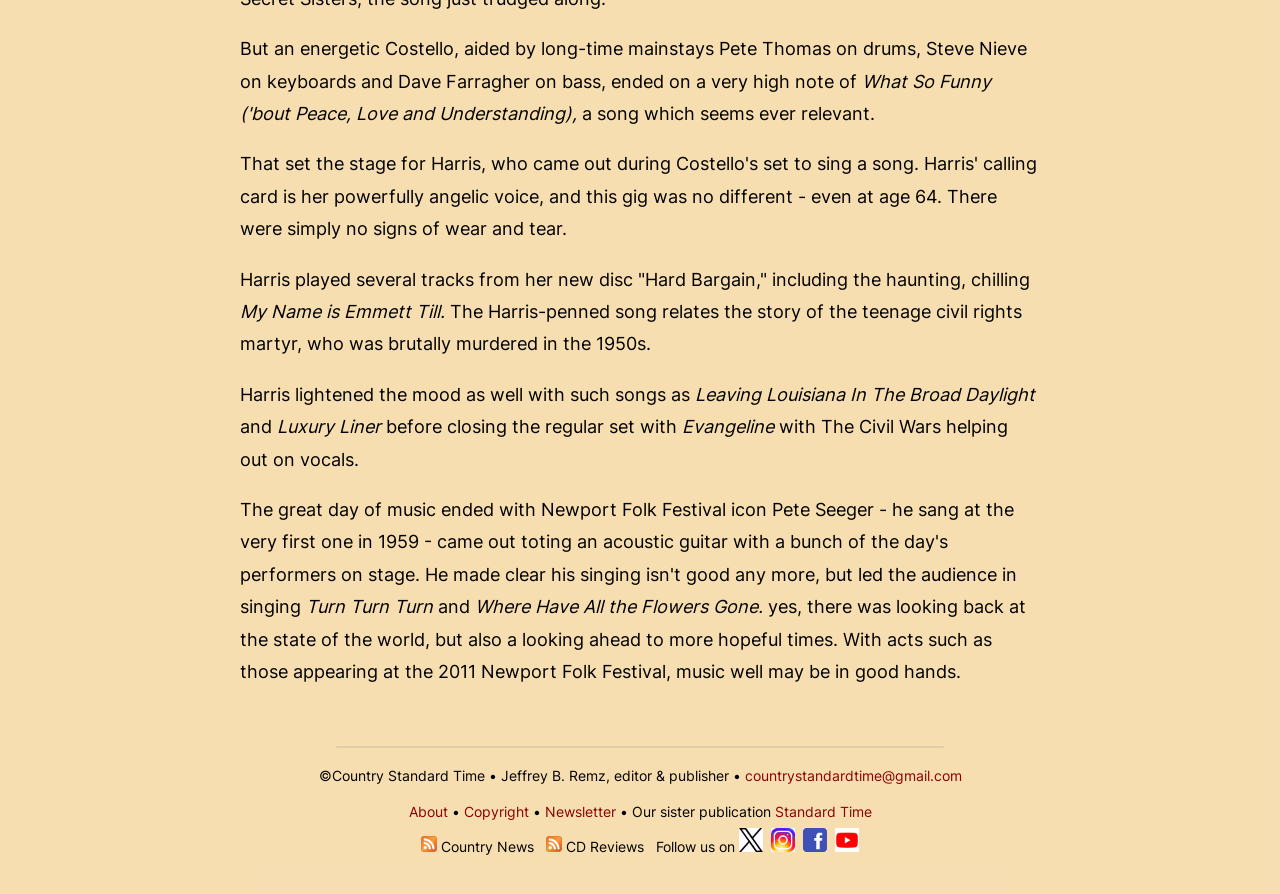Please determine the bounding box coordinates of the clickable area required to carry out the following instruction: "Subscribe to Country Music News". The coordinates must be four float numbers between 0 and 1, represented as [left, top, right, bottom].

[0.329, 0.938, 0.341, 0.957]